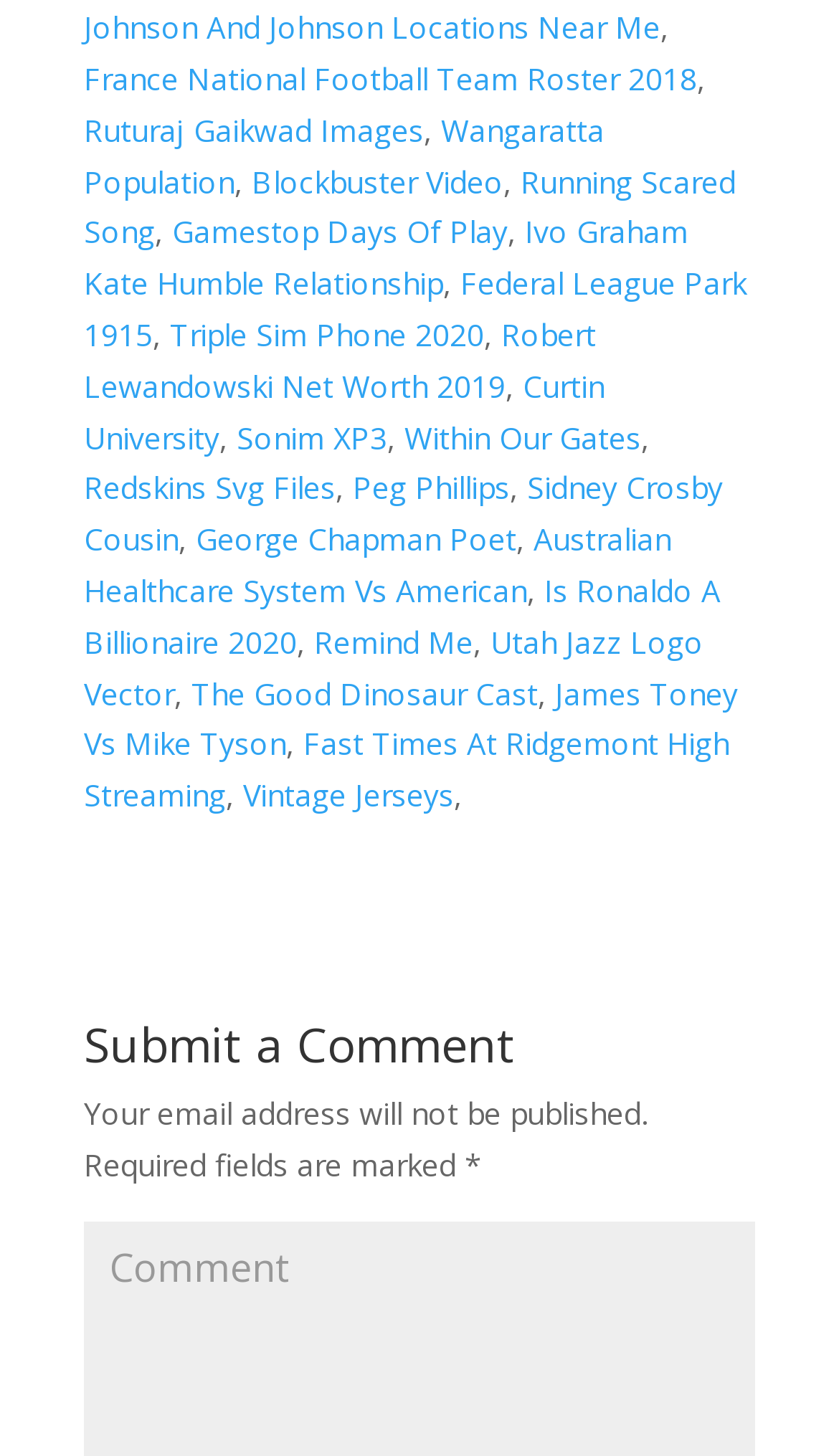How many links are there on the webpage?
Using the image, give a concise answer in the form of a single word or short phrase.

20